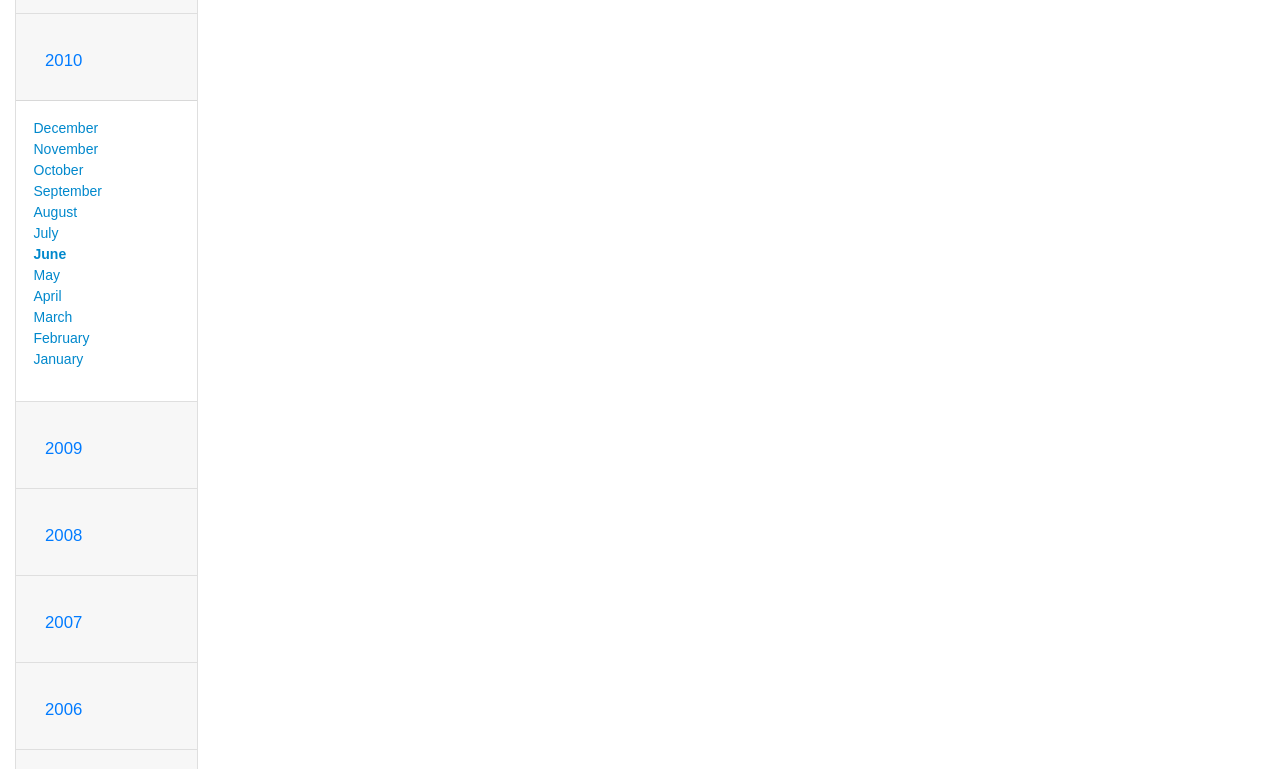Please determine the bounding box coordinates of the clickable area required to carry out the following instruction: "View December". The coordinates must be four float numbers between 0 and 1, represented as [left, top, right, bottom].

[0.026, 0.156, 0.077, 0.177]